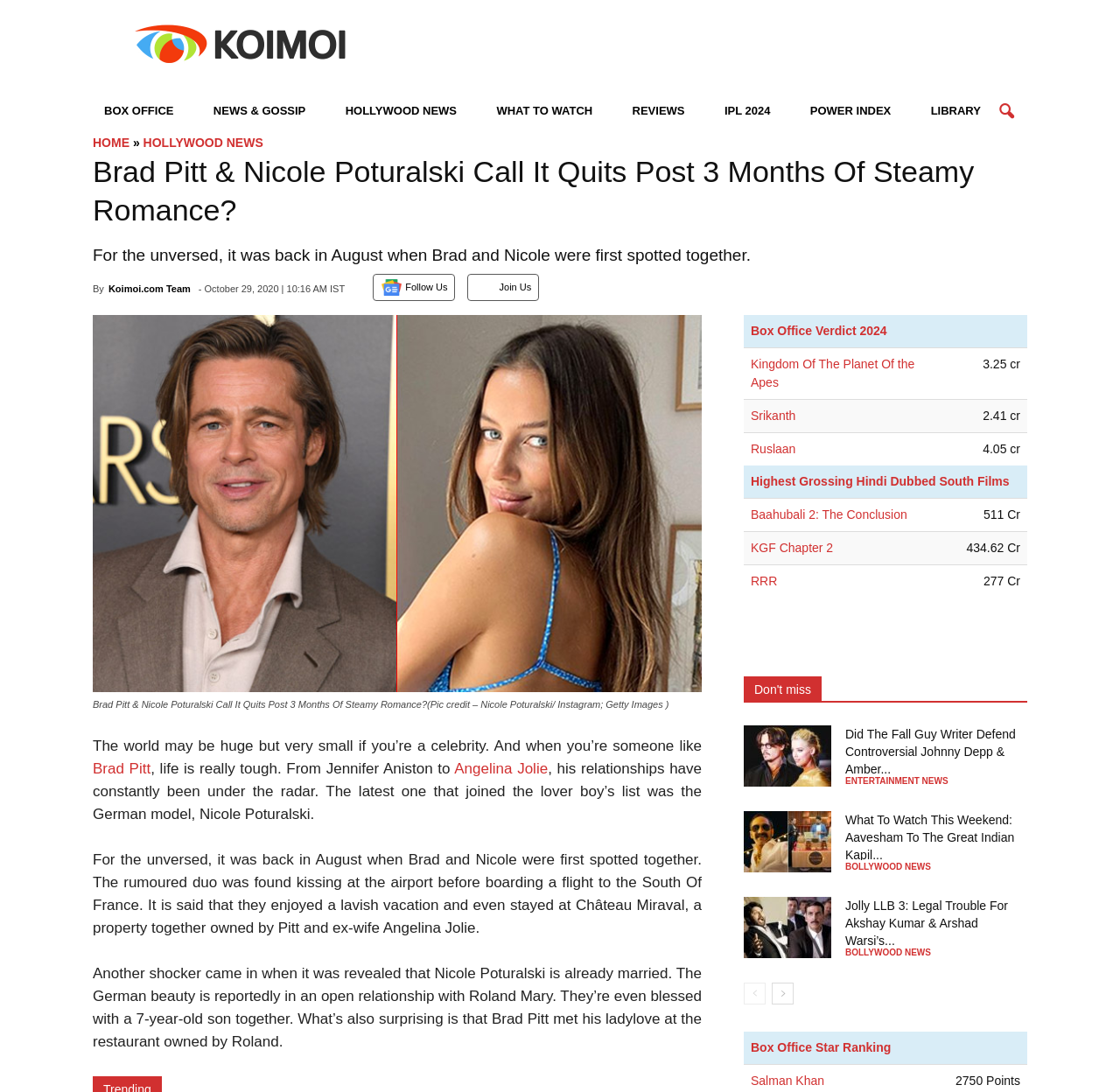Please determine the bounding box coordinates of the element's region to click for the following instruction: "Click on HOLLYWOOD NEWS".

[0.297, 0.083, 0.42, 0.124]